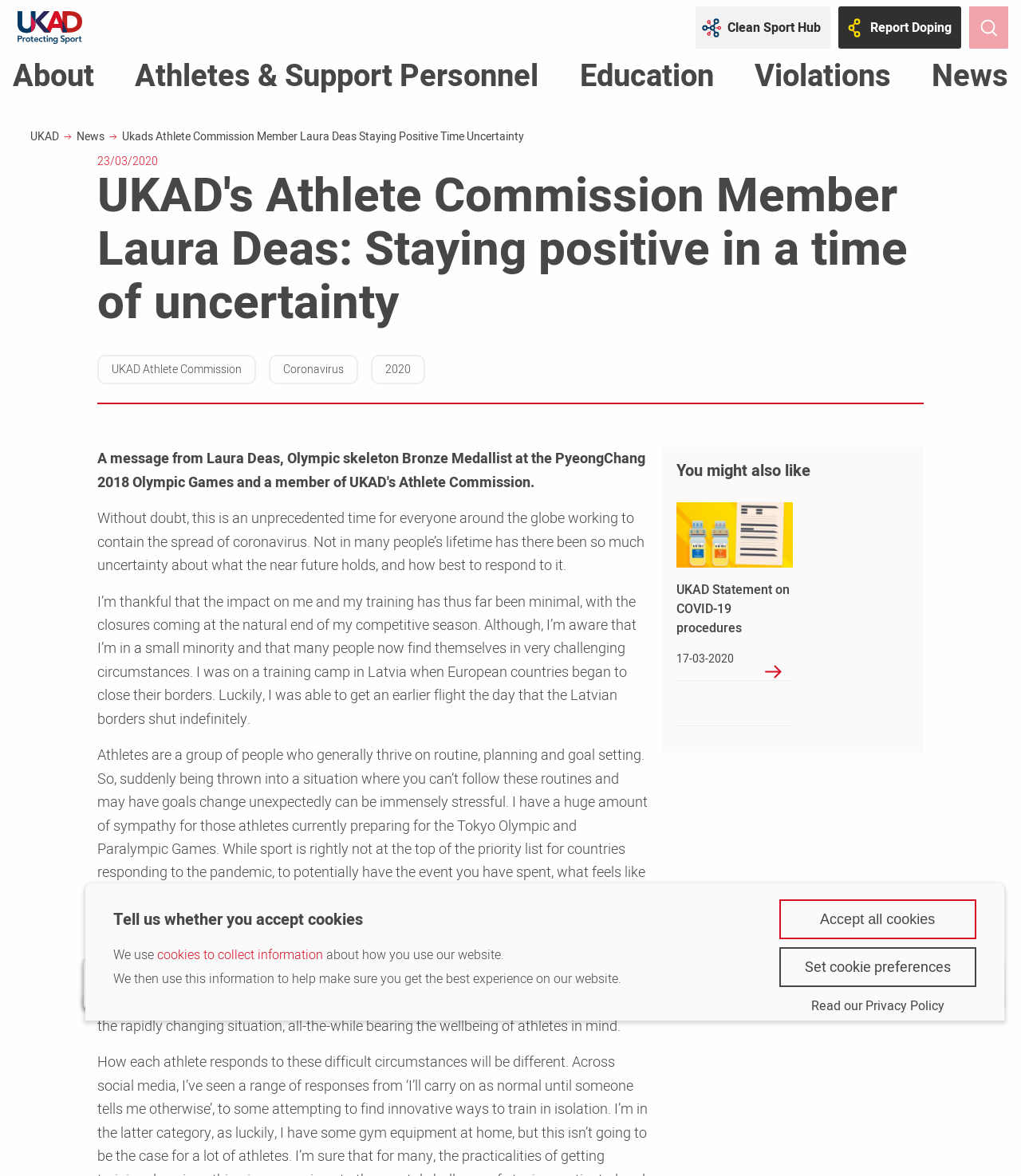What is the date of the article?
Provide a comprehensive and detailed answer to the question.

The webpage has a time element that mentions '23/03/2020', which indicates the date of the article.